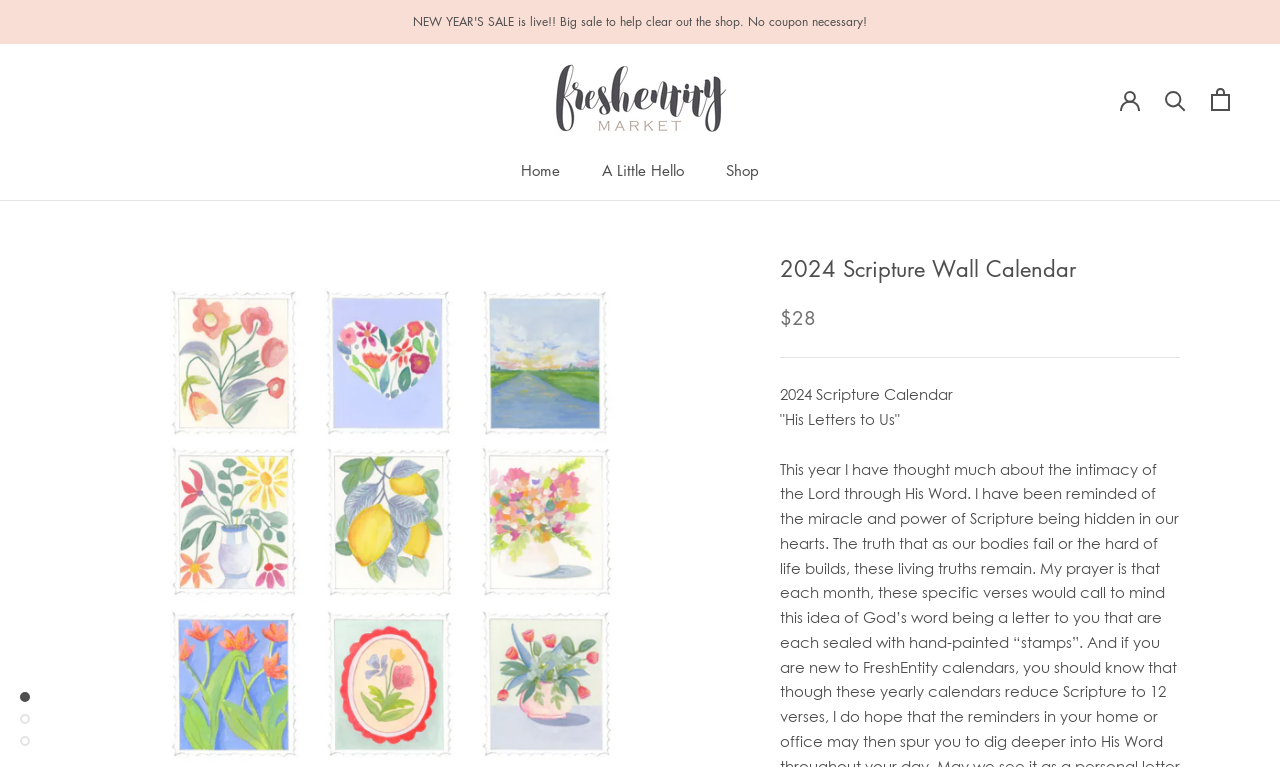What is the name of the calendar?
Look at the image and provide a short answer using one word or a phrase.

2024 Scripture Wall Calendar